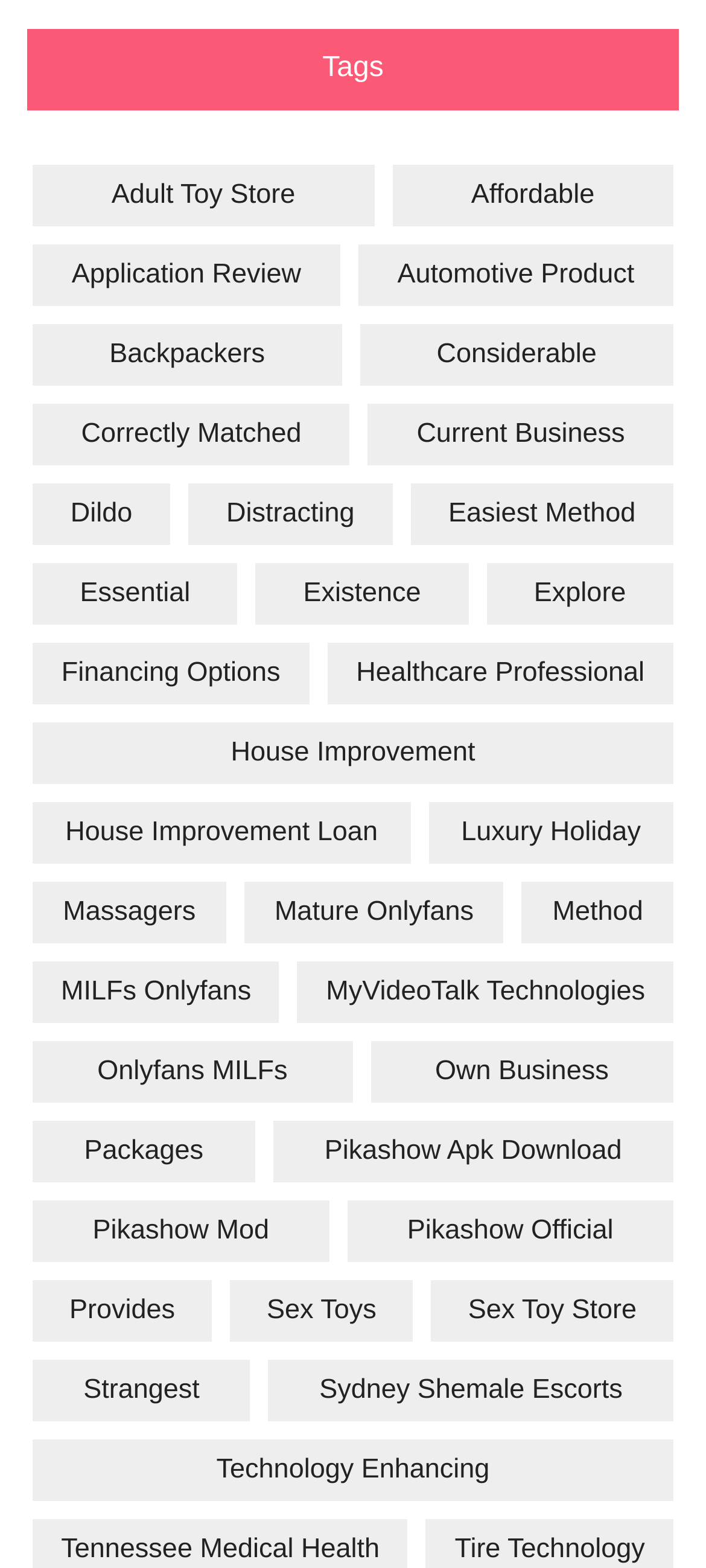Please answer the following question using a single word or phrase: How many links are on this webpage?

289